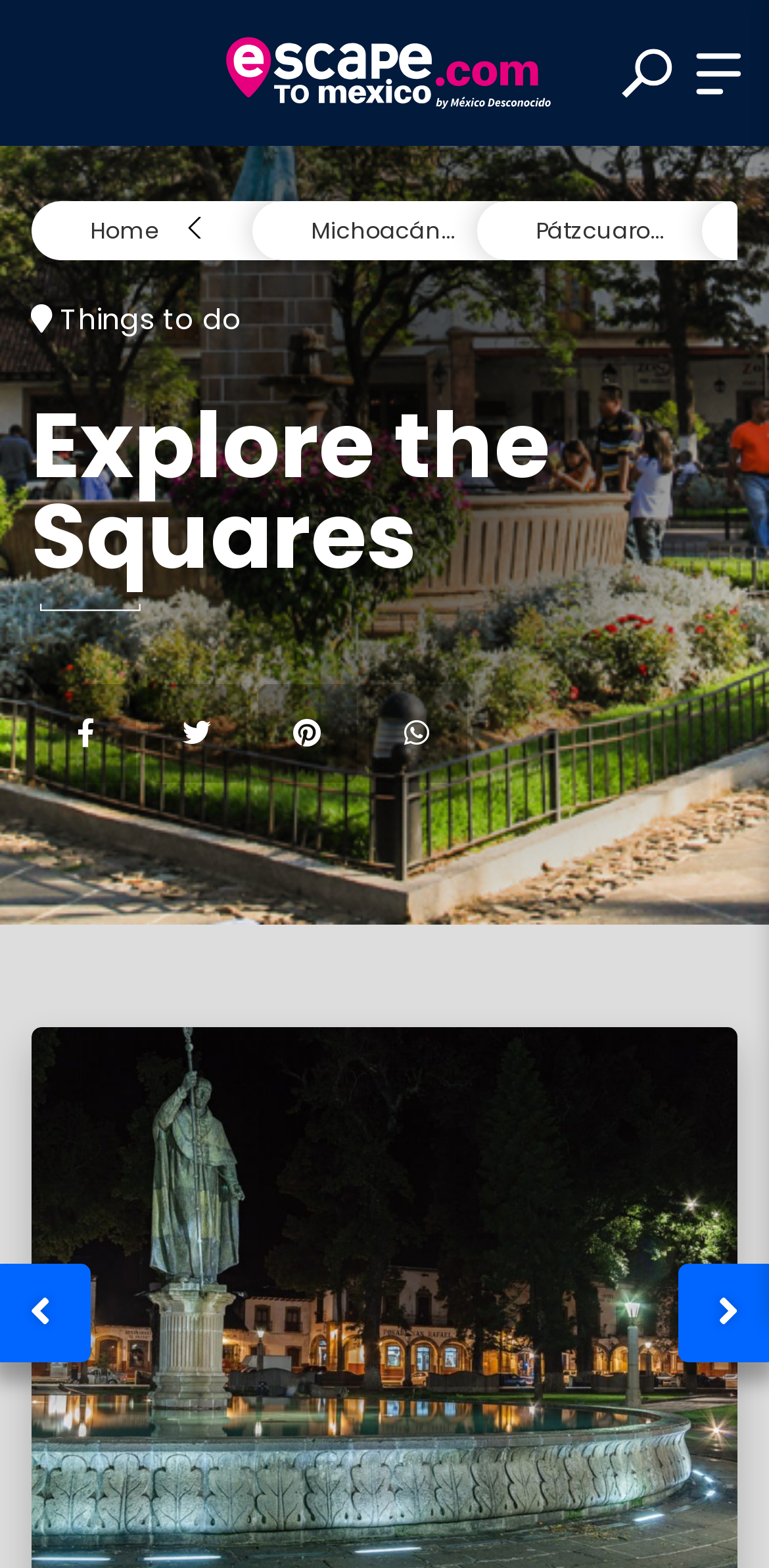Using details from the image, please answer the following question comprehensively:
How many links are there in the navigation menu?

The navigation menu at the top of the webpage contains three links: 'Home', 'Michoacán', and 'Pátzcuaro'.